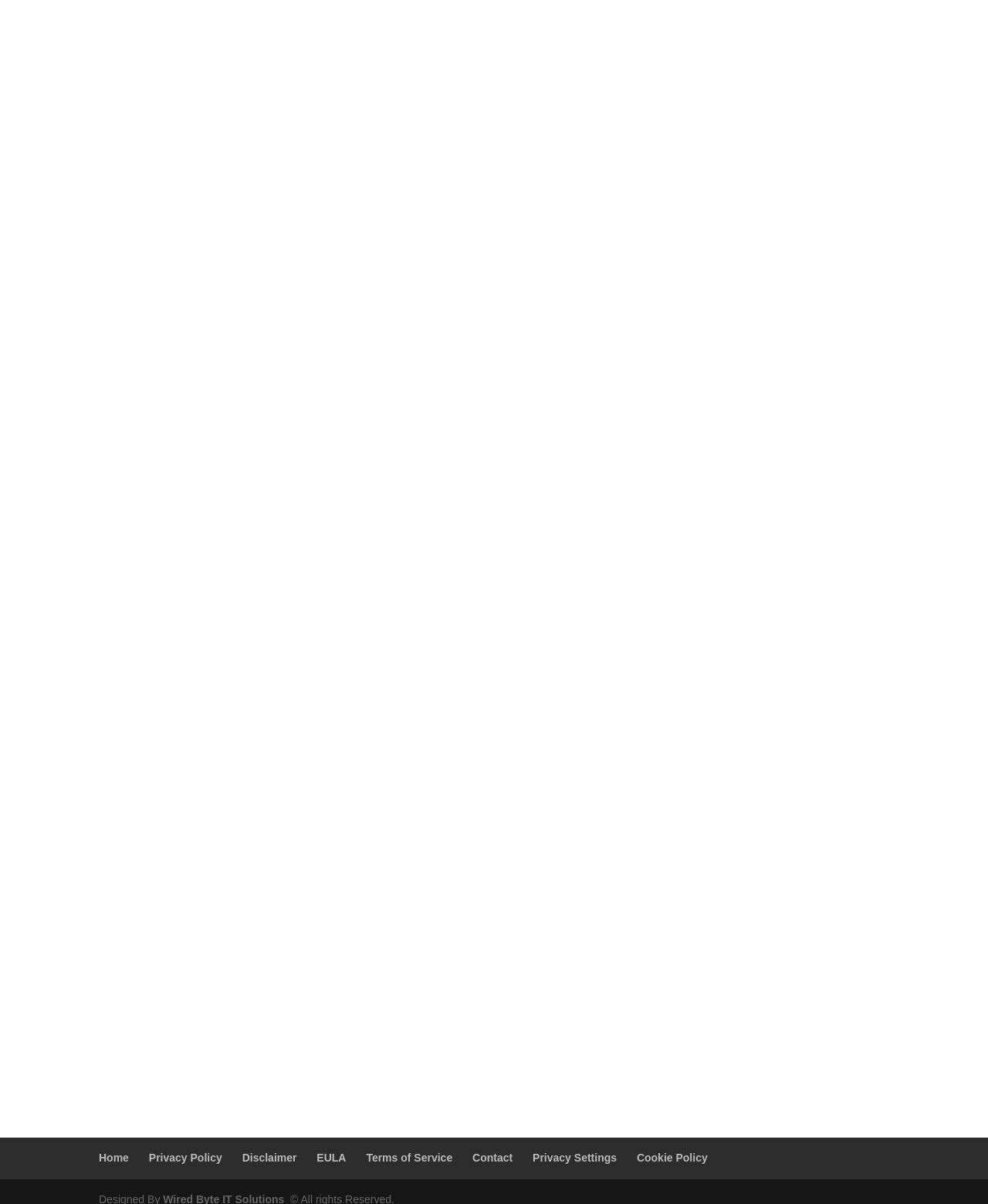Is there an image on the webpage?
Using the information presented in the image, please offer a detailed response to the question.

I found an image element [716] associated with the second article, which suggests that there is at least one image on the webpage.